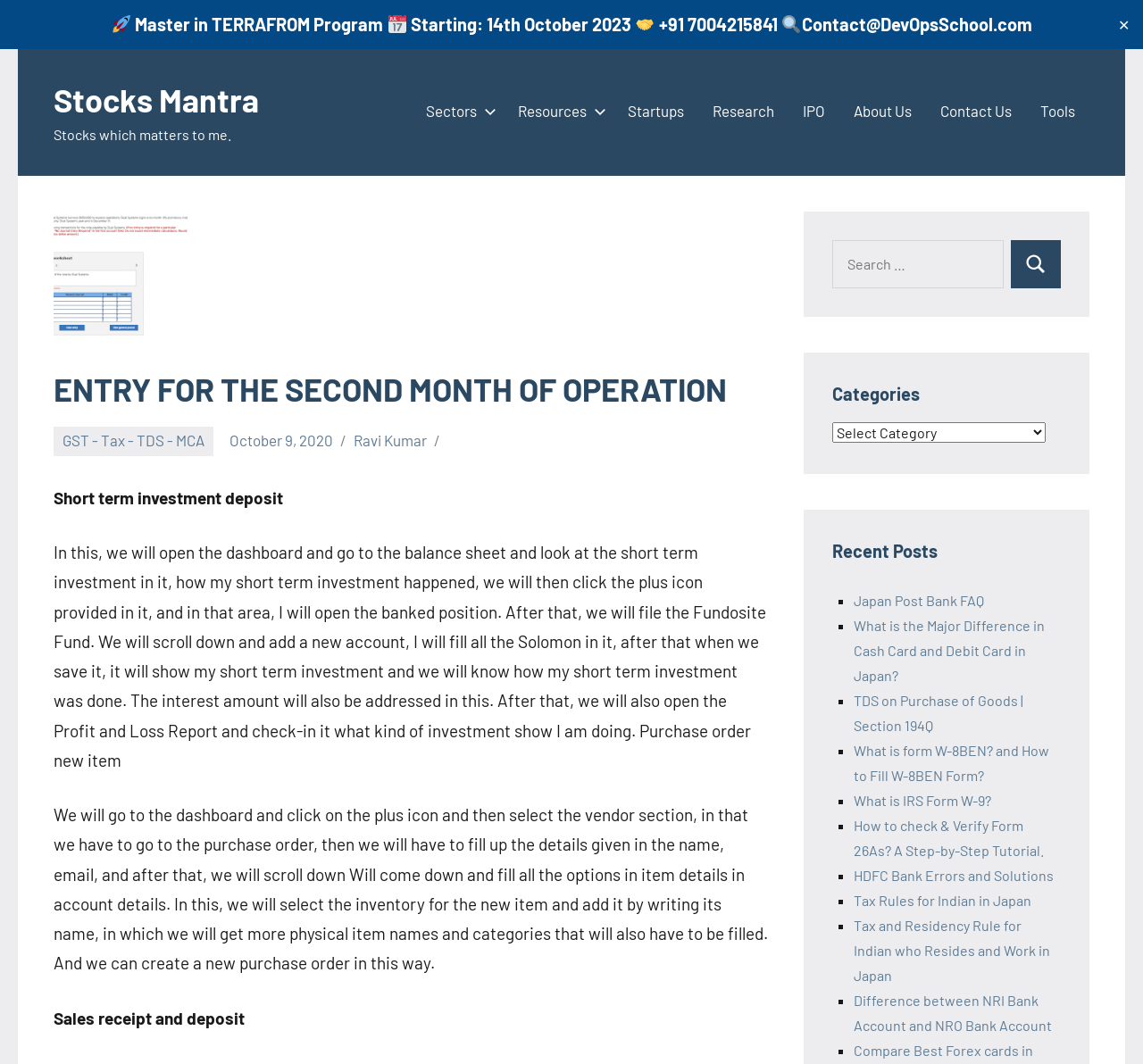Please find the bounding box coordinates for the clickable element needed to perform this instruction: "Select a category".

[0.728, 0.397, 0.915, 0.416]